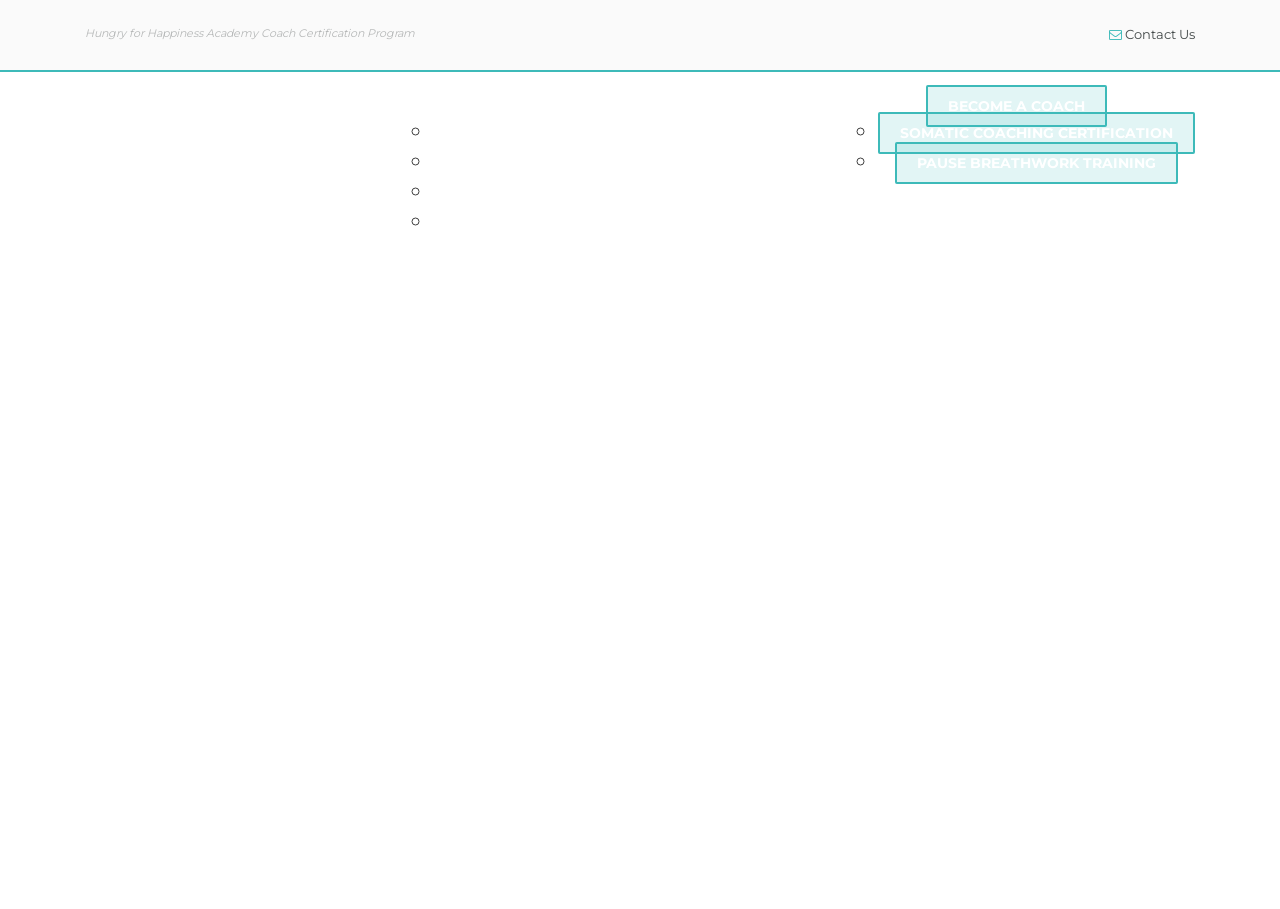What is the name of the coaching certification program?
Using the information from the image, give a concise answer in one word or a short phrase.

Hungry for Happiness Academy Coach Certification Program